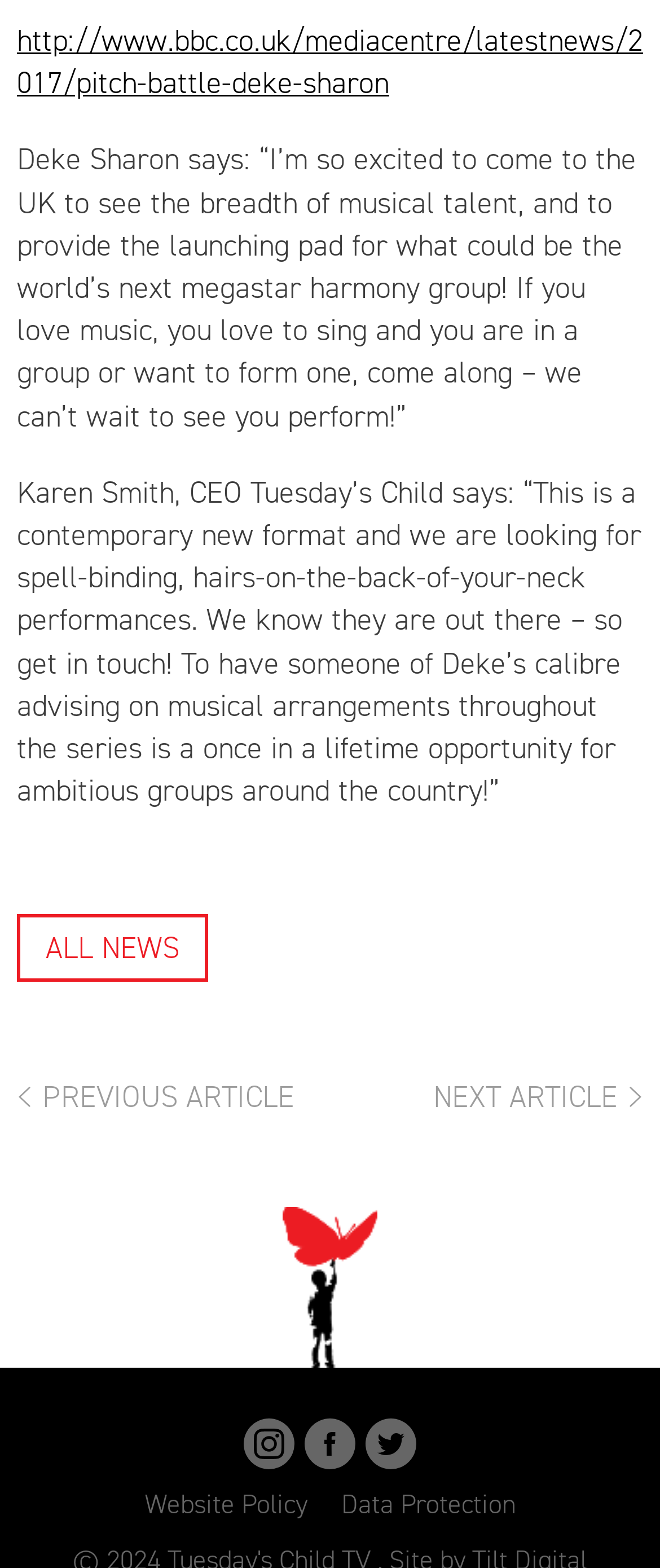Determine the bounding box coordinates for the area you should click to complete the following instruction: "Go to the next article".

[0.656, 0.684, 0.974, 0.716]